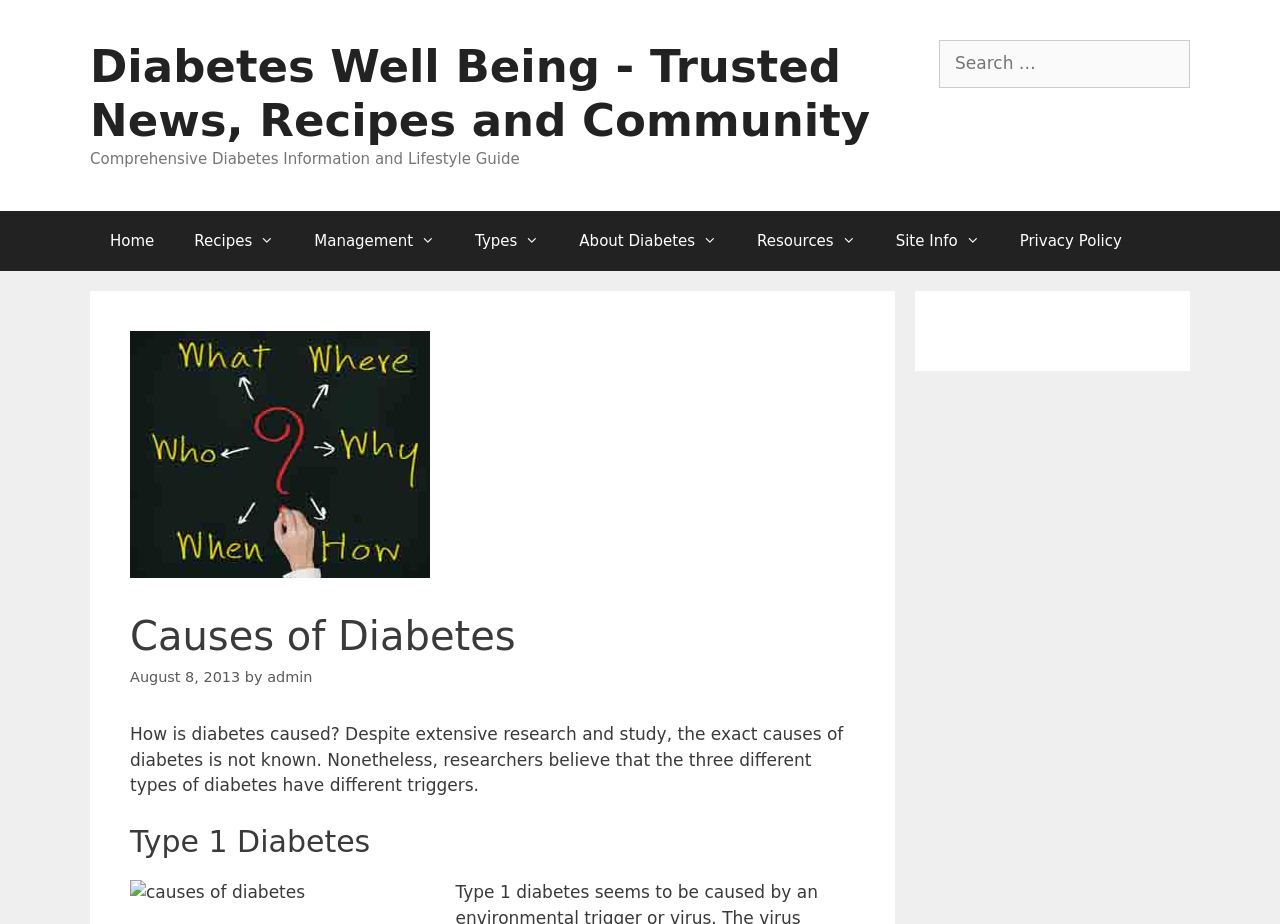Refer to the image and provide a thorough answer to this question:
What is the title of the article?

I found a heading element with the text 'Causes of Diabetes', which is likely the title of the article.